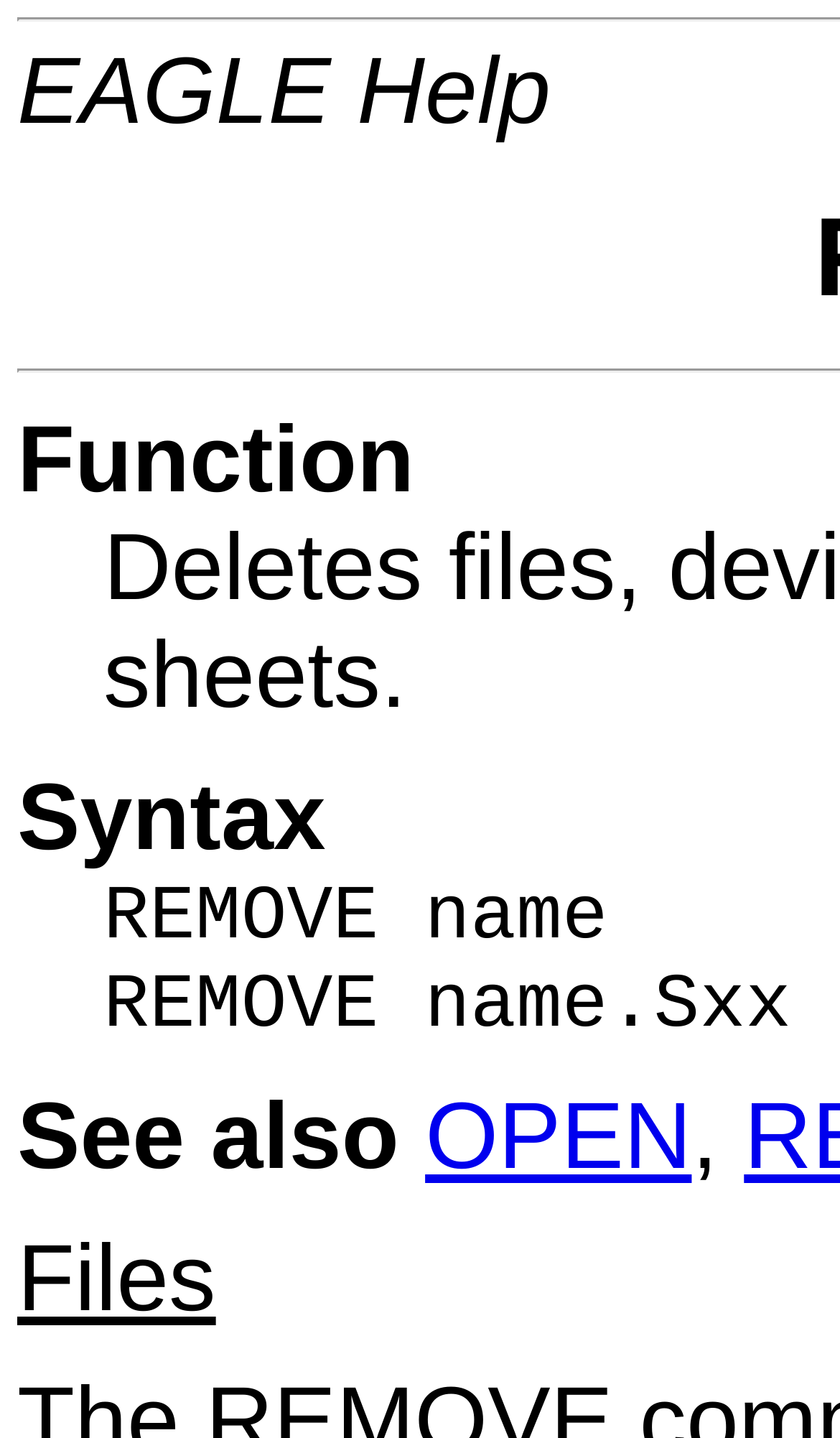Based on the visual content of the image, answer the question thoroughly: How many sections are present on the webpage?

The webpage has four distinct sections: 'Function', 'Syntax', 'See also', and 'Files', each with its own content and purpose.